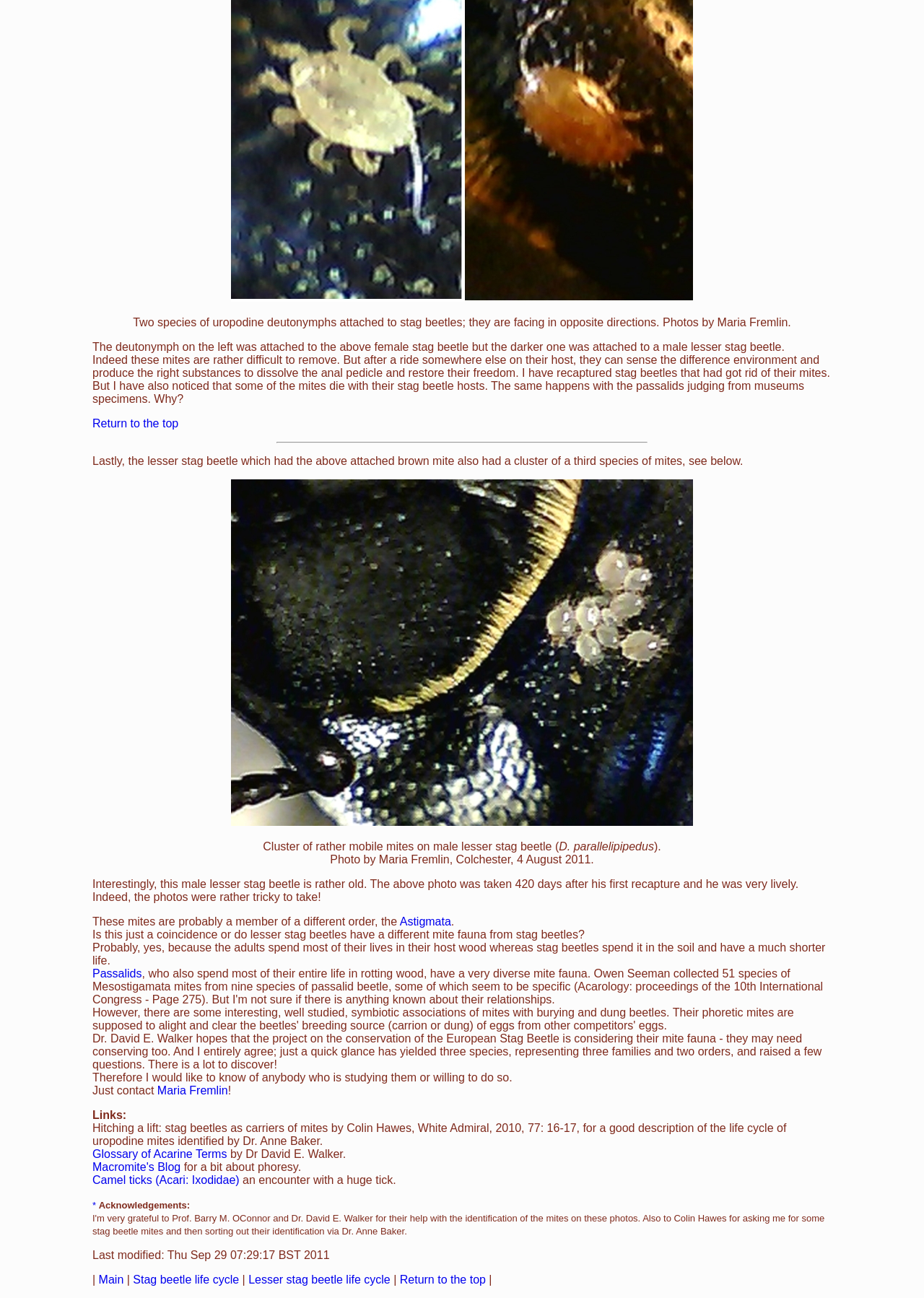Find the bounding box coordinates of the clickable area that will achieve the following instruction: "Click the link to return to the top".

[0.1, 0.321, 0.193, 0.331]